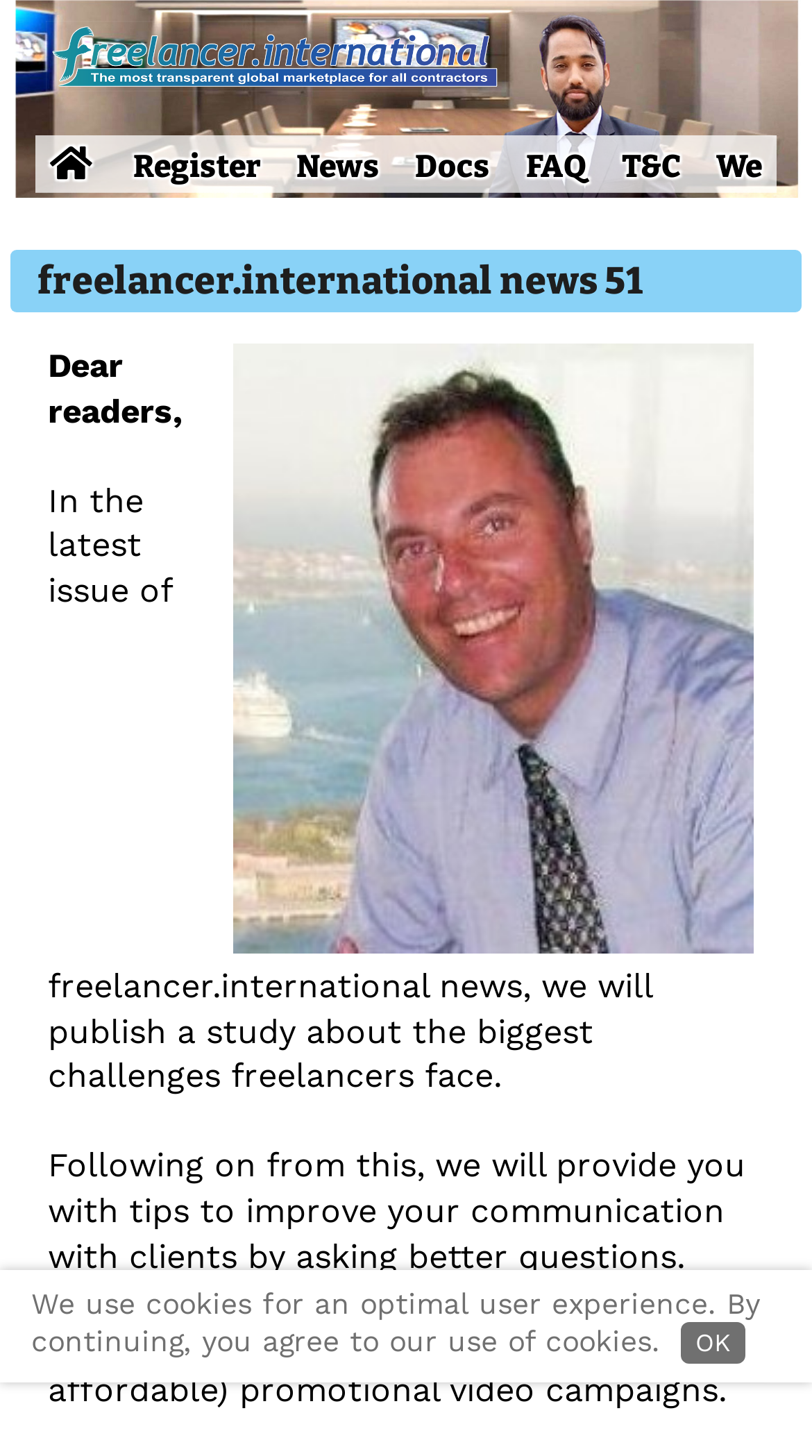Please give a concise answer to this question using a single word or phrase: 
What is the name of the website?

freelancer.international